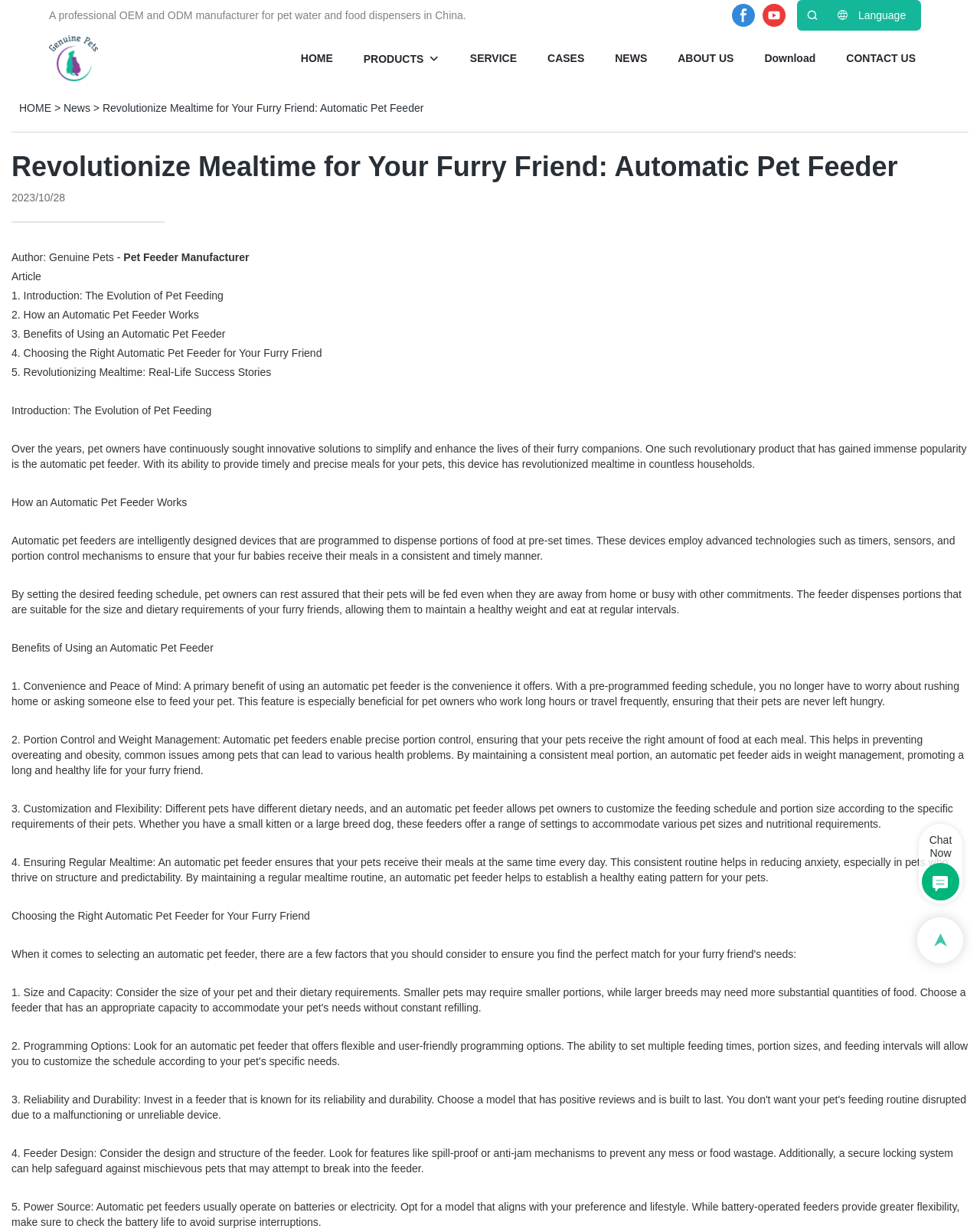Indicate the bounding box coordinates of the element that needs to be clicked to satisfy the following instruction: "Click the HOME link". The coordinates should be four float numbers between 0 and 1, i.e., [left, top, right, bottom].

[0.307, 0.04, 0.34, 0.055]